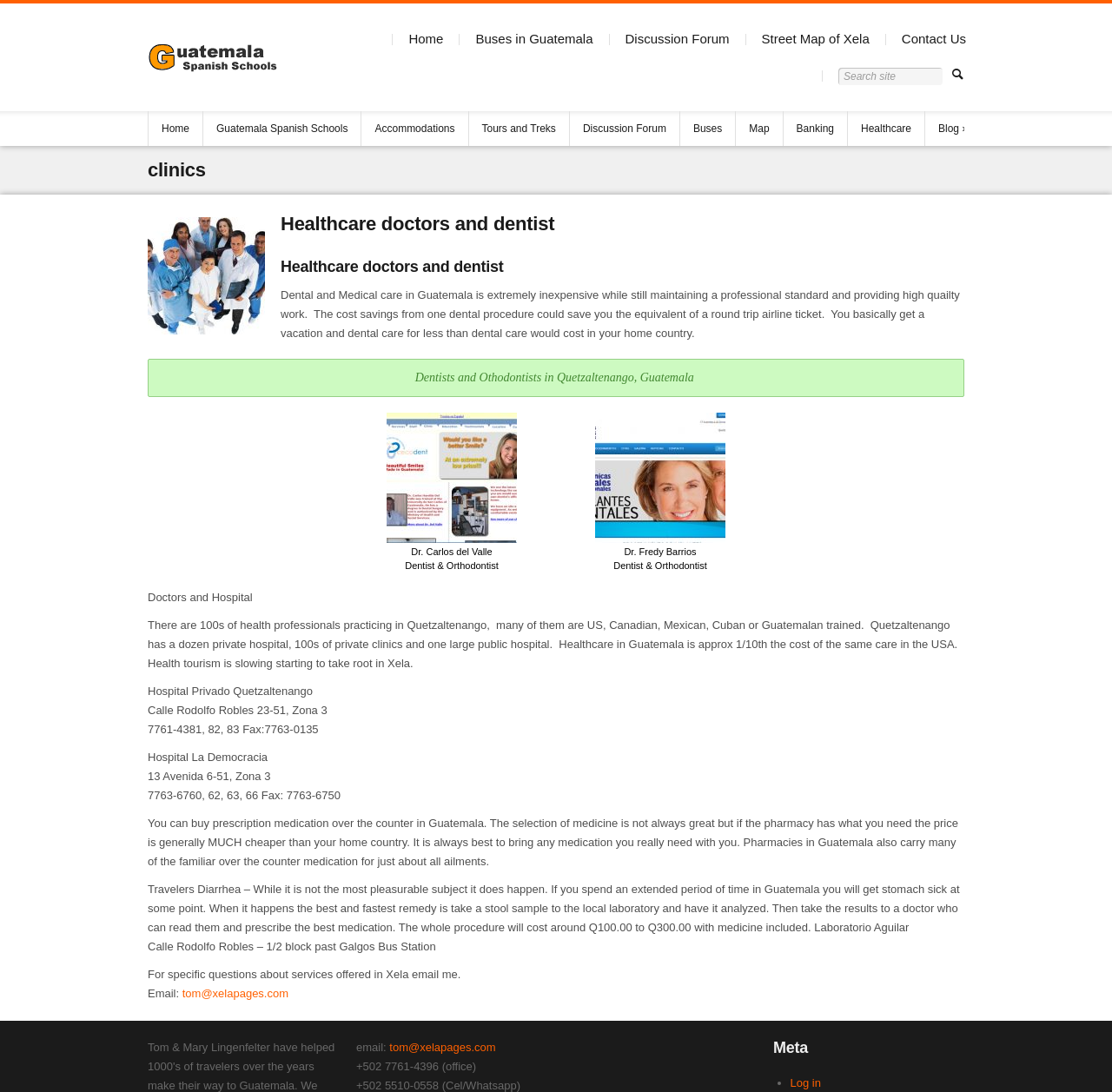Use a single word or phrase to answer this question: 
What is the cost of healthcare in Guatemala compared to the USA?

1/10th